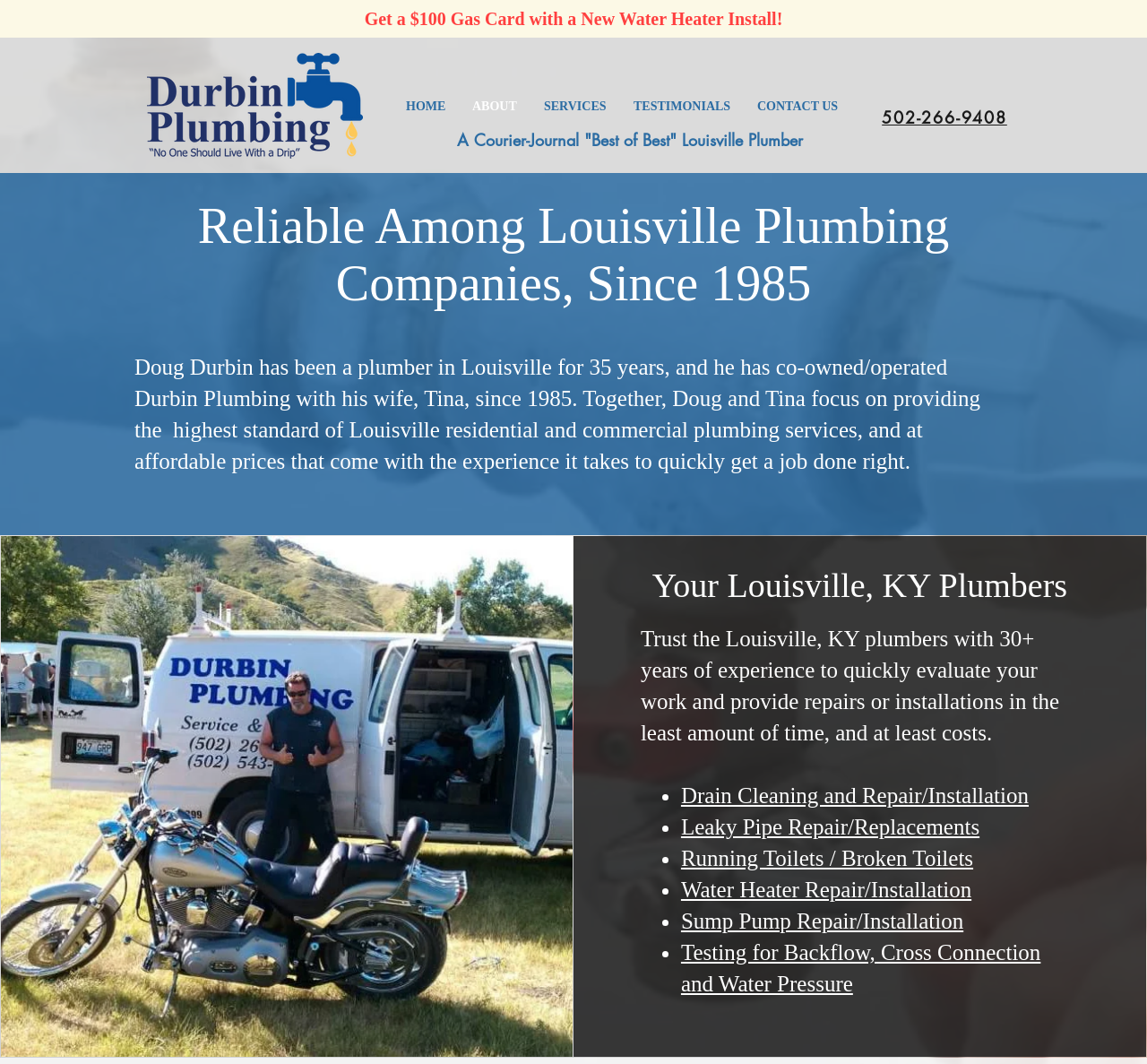Locate the bounding box coordinates of the clickable region to complete the following instruction: "Click on Trans Legislation Tracker."

None